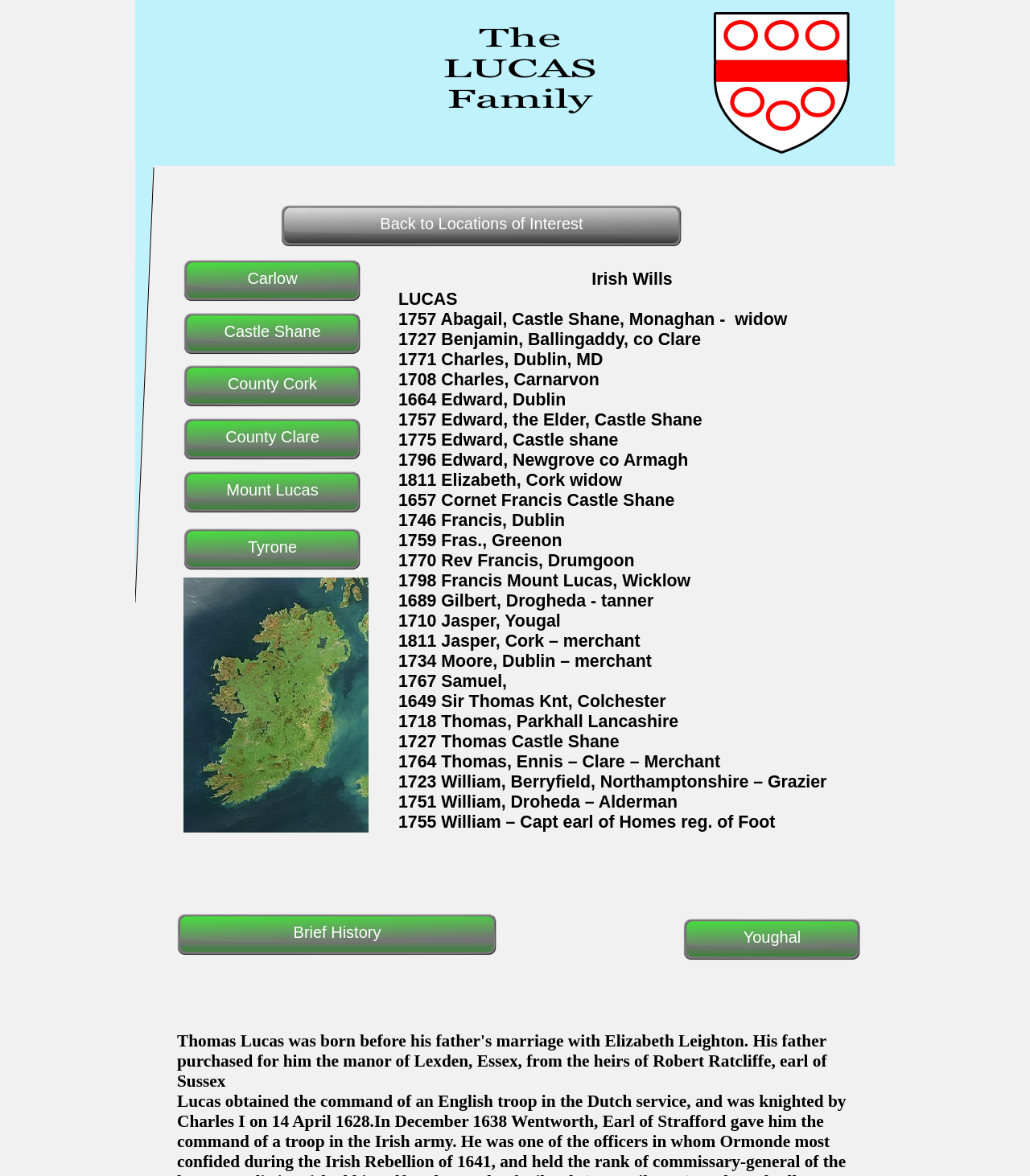Determine the bounding box coordinates for the area you should click to complete the following instruction: "Go to the Youghal webpage".

[0.663, 0.78, 0.835, 0.817]